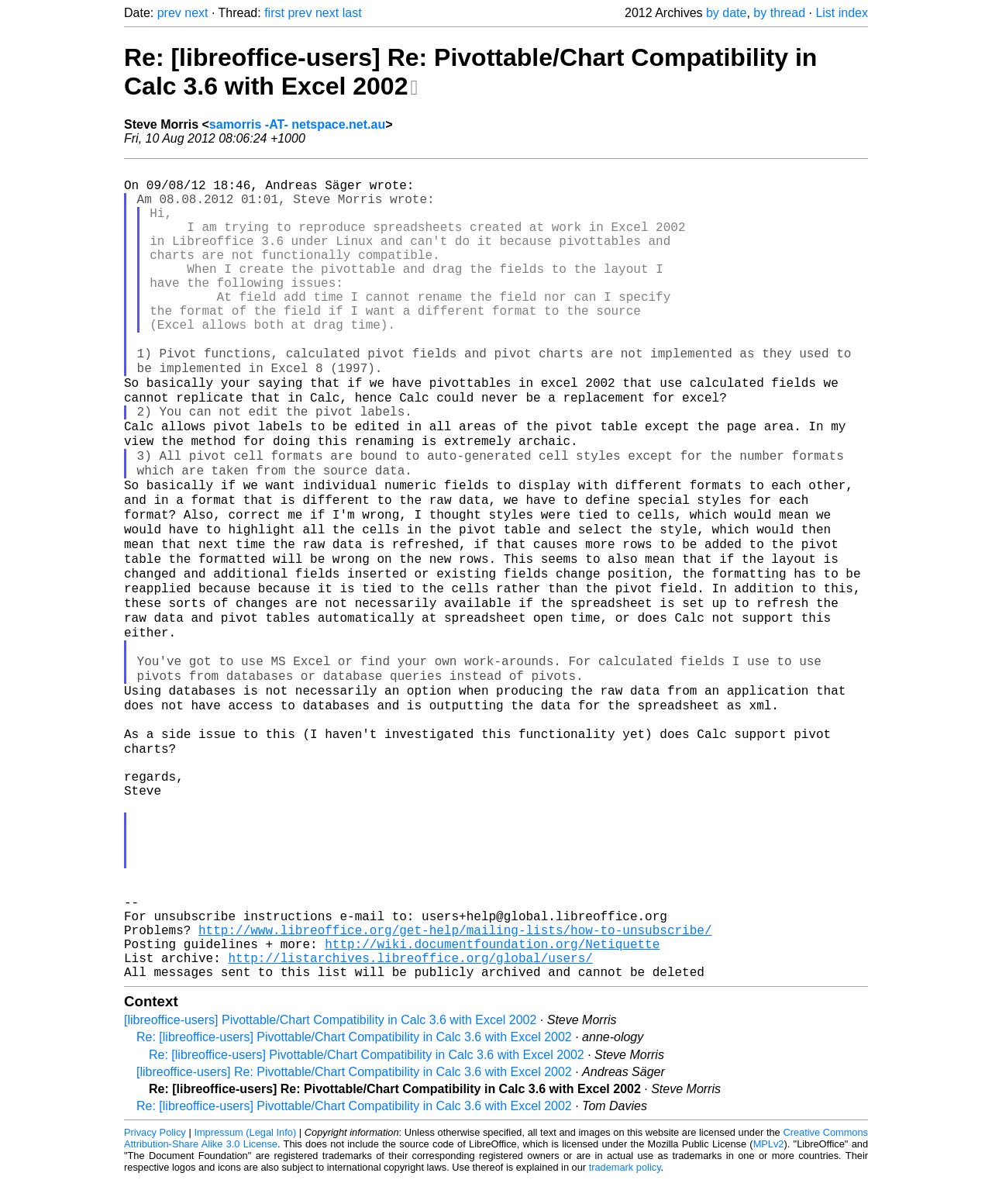Answer briefly with one word or phrase:
How can the formatting of pivot tables be reapplied?

By reapplying the style